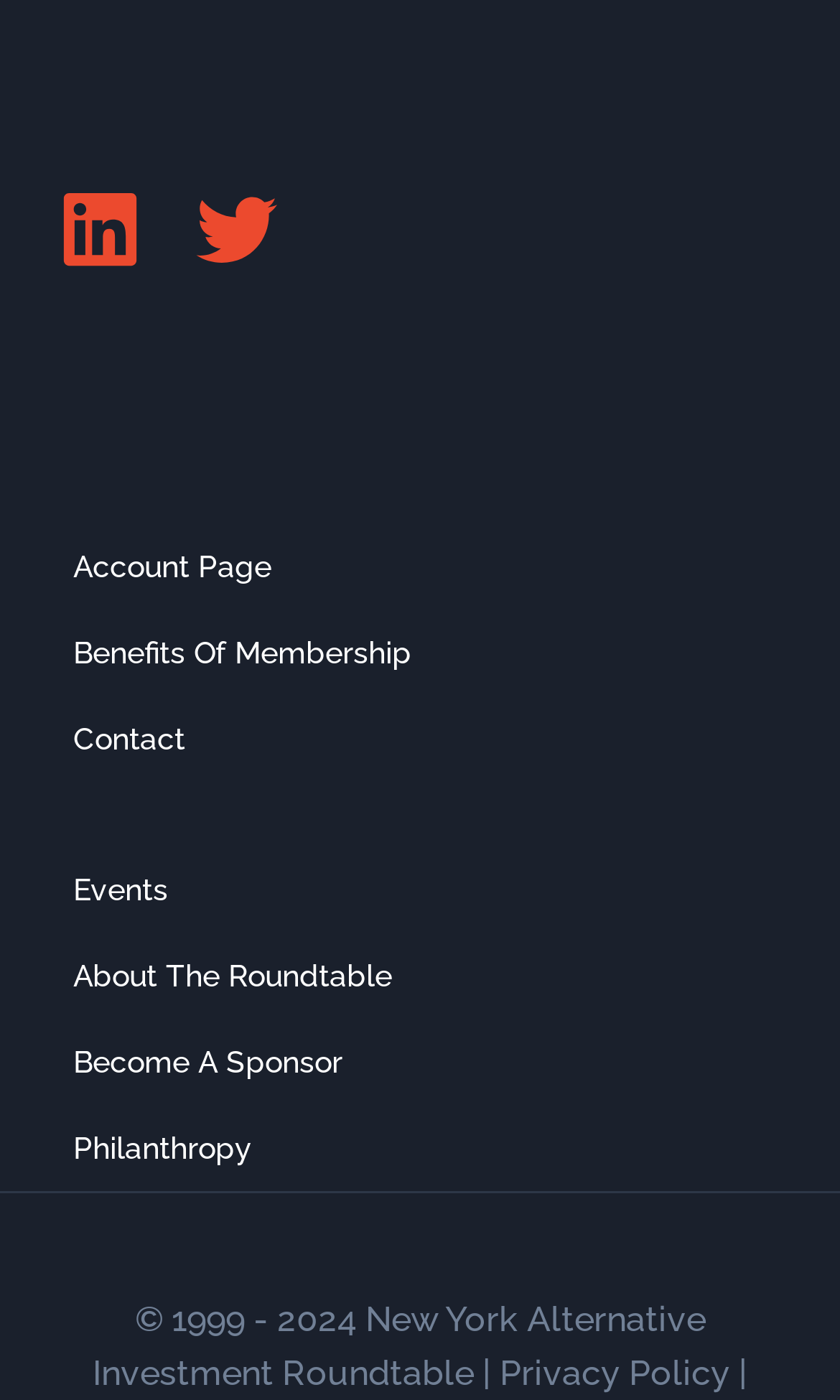Identify the bounding box coordinates of the element that should be clicked to fulfill this task: "read about Philanthropy". The coordinates should be provided as four float numbers between 0 and 1, i.e., [left, top, right, bottom].

[0.062, 0.789, 0.938, 0.85]